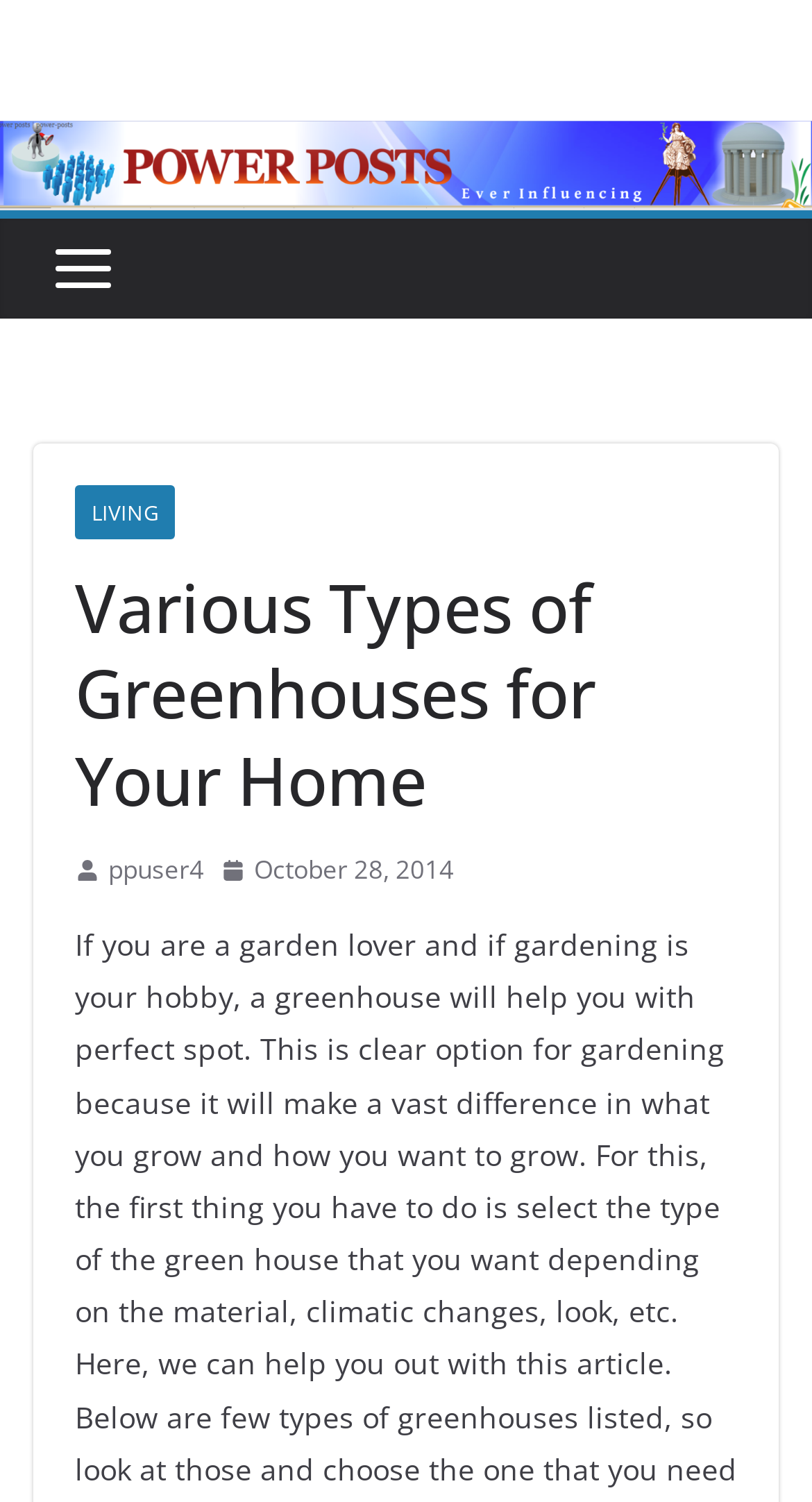Provide a single word or phrase to answer the given question: 
What is the purpose of the image at the top of the webpage?

Logo